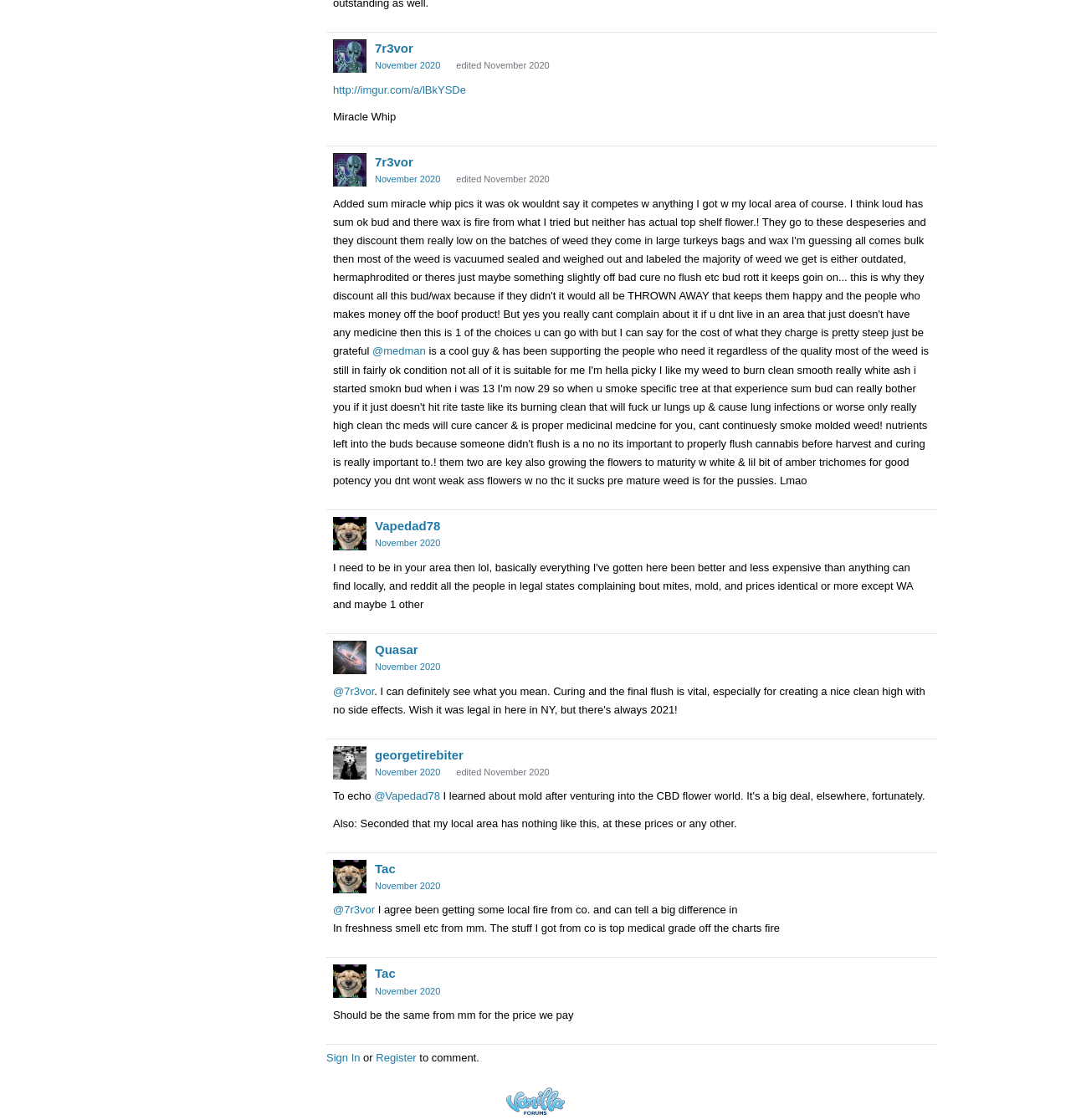Please identify the bounding box coordinates of the element's region that should be clicked to execute the following instruction: "View the post of Tac". The bounding box coordinates must be four float numbers between 0 and 1, i.e., [left, top, right, bottom].

[0.311, 0.767, 0.342, 0.797]